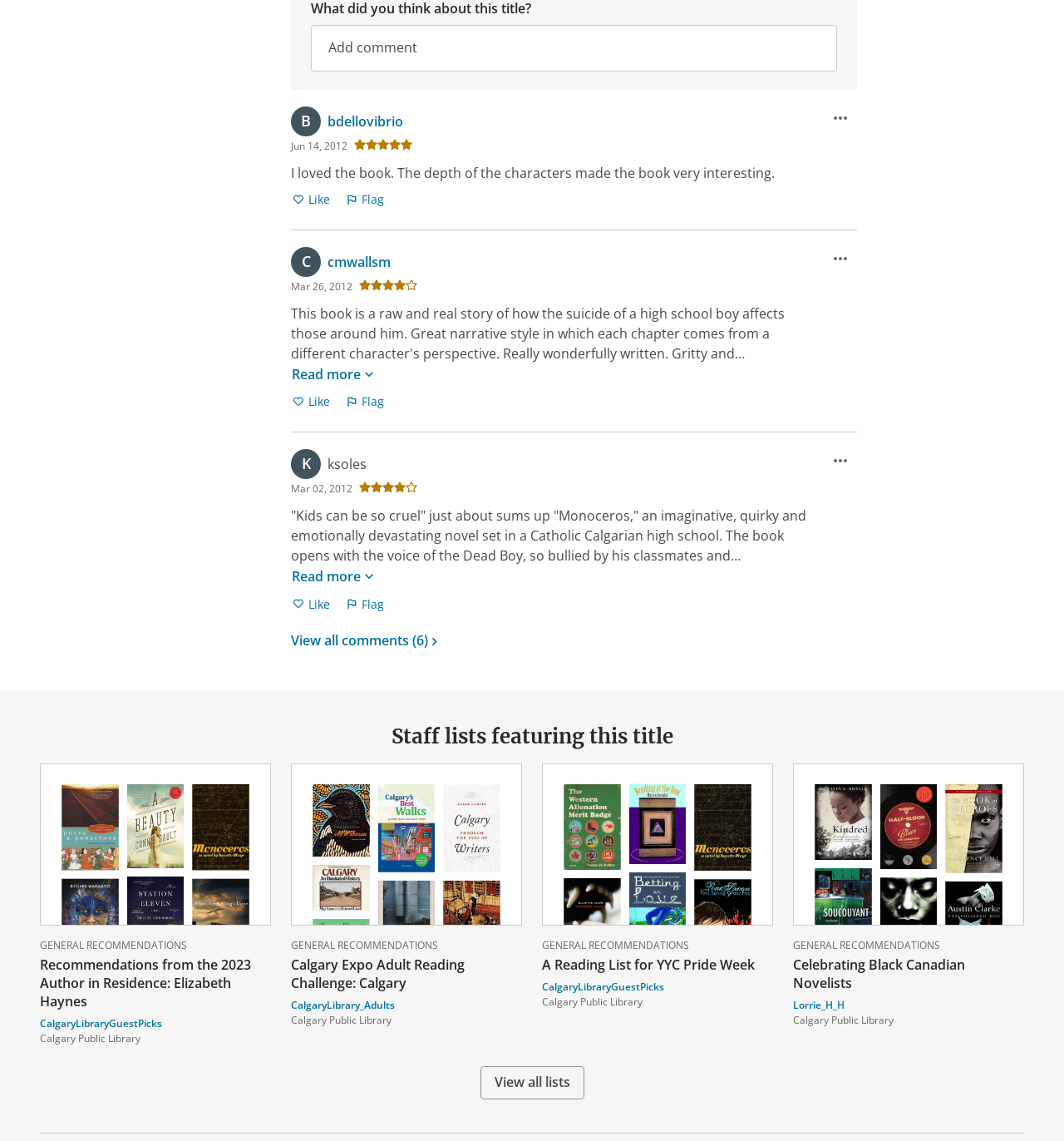Please locate the clickable area by providing the bounding box coordinates to follow this instruction: "View bdellovibrio's profile".

[0.308, 0.098, 0.379, 0.114]